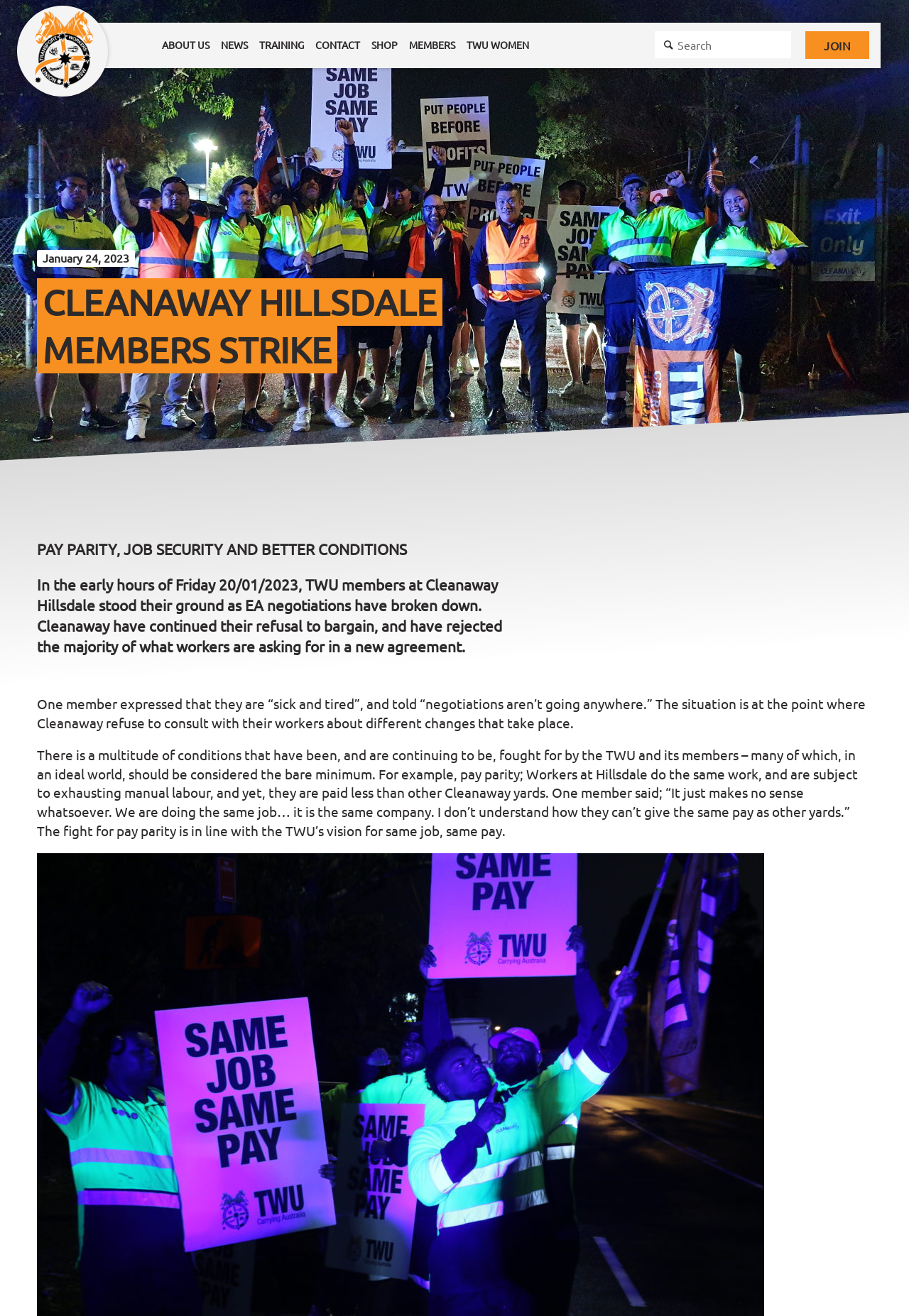Please pinpoint the bounding box coordinates for the region I should click to adhere to this instruction: "Search for something".

[0.721, 0.024, 0.871, 0.044]